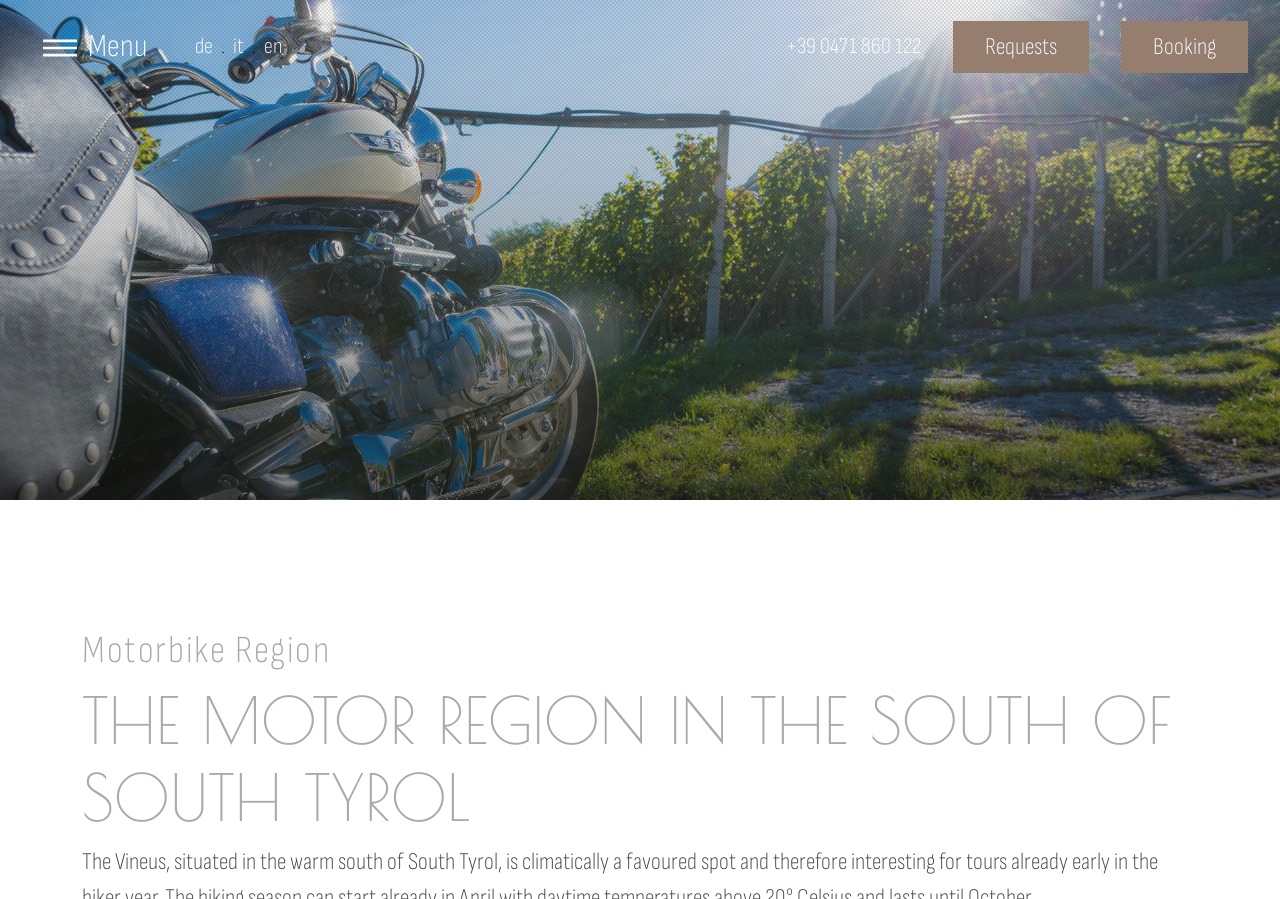Please find the bounding box coordinates of the element that needs to be clicked to perform the following instruction: "Switch to English language". The bounding box coordinates should be four float numbers between 0 and 1, represented as [left, top, right, bottom].

[0.511, 0.646, 0.538, 0.704]